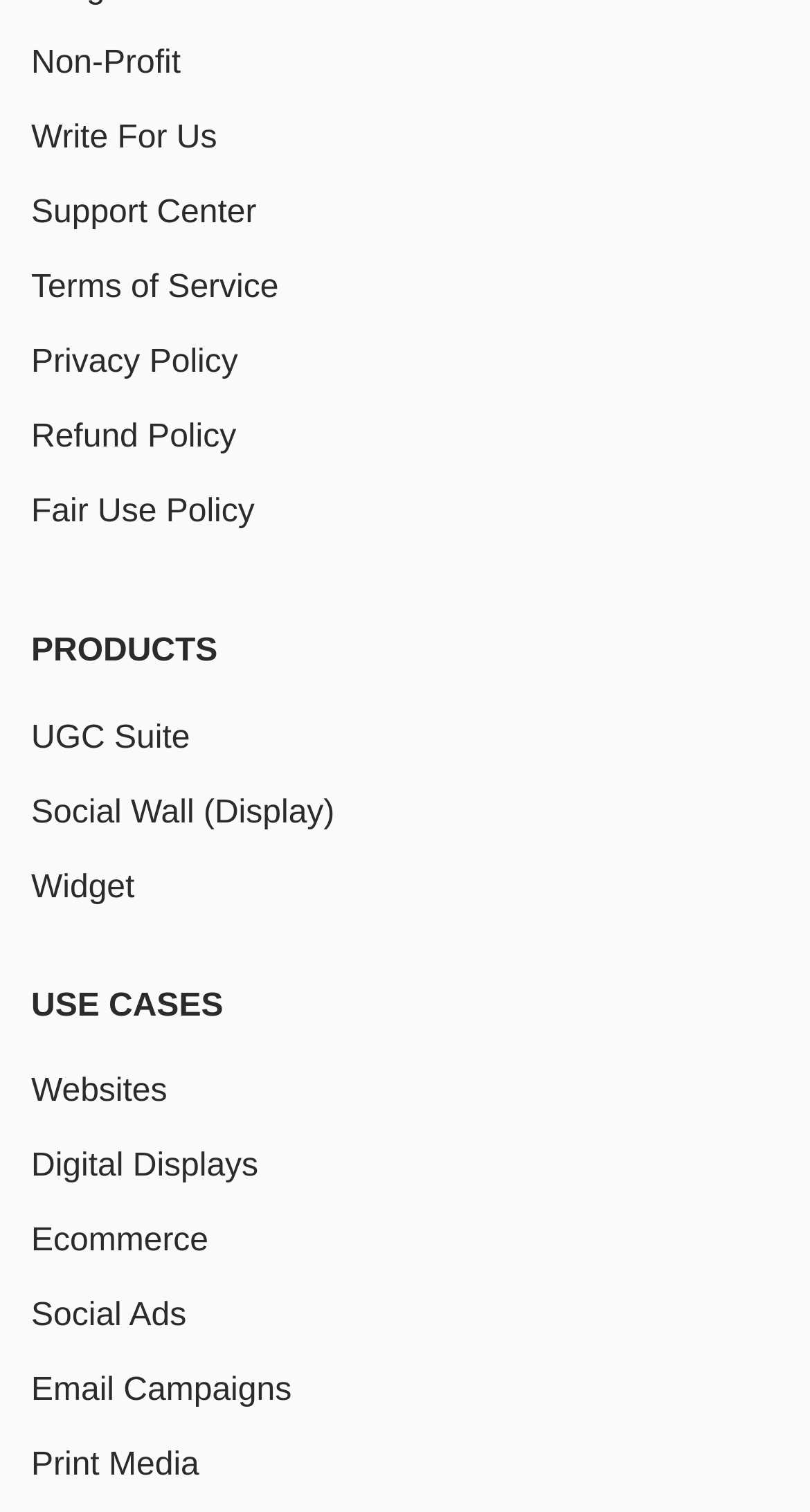Determine the bounding box coordinates of the area to click in order to meet this instruction: "Click on Non-Profit".

[0.038, 0.027, 0.223, 0.06]